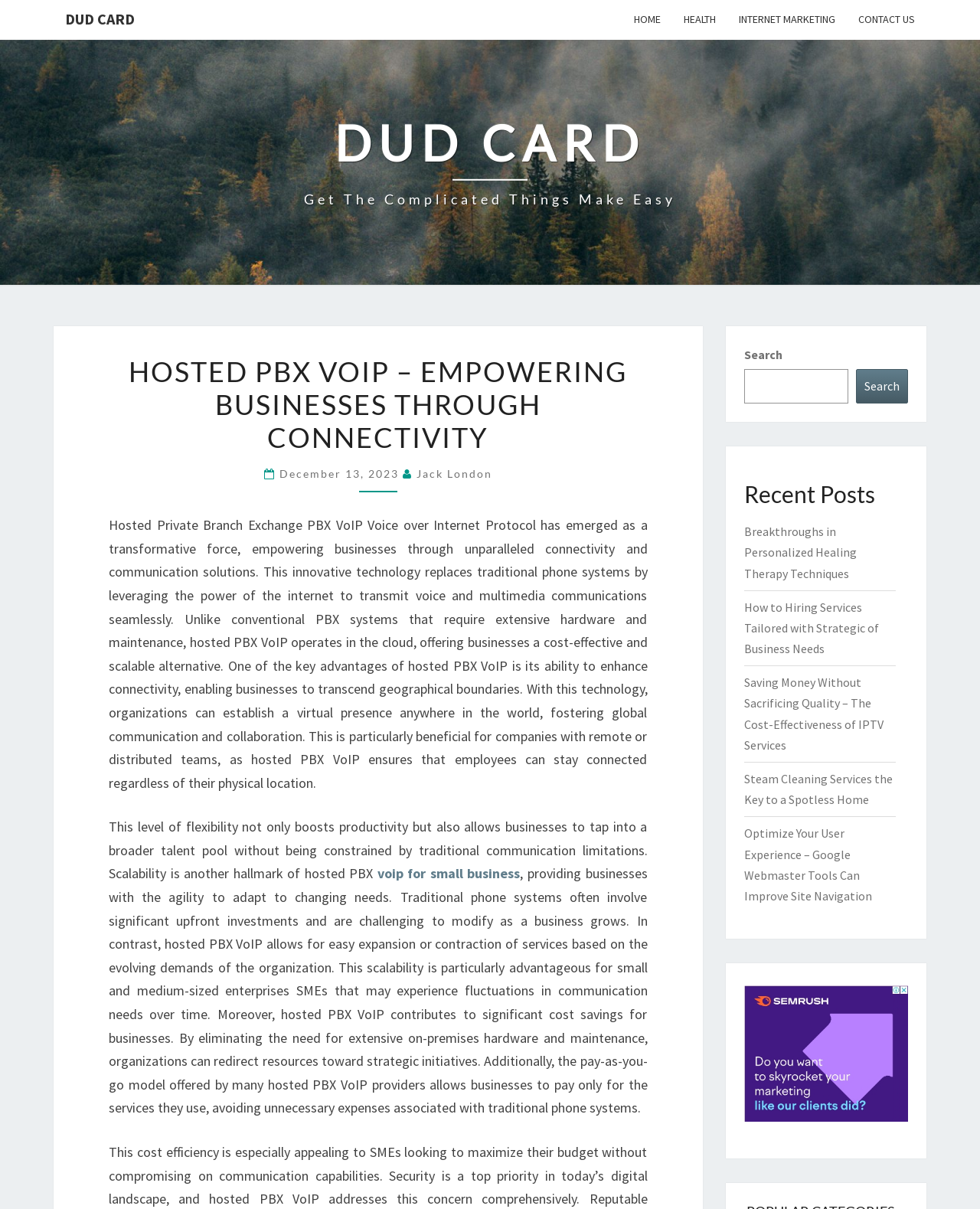Deliver a detailed narrative of the webpage's visual and textual elements.

The webpage is about Hosted PBX VoIP, a technology that empowers businesses through connectivity and communication solutions. At the top, there are five links: "DUD CARD", "HOME", "HEALTH", "INTERNET MARKETING", and "CONTACT US", aligned horizontally across the page. Below these links, there is a prominent link "DUD CARD Get The Complicated Things Make Easy" with a heading that spans across the page.

The main content area is divided into two sections. On the left, there is a header section with a title "HOSTED PBX VOIP – EMPOWERING BUSINESSES THROUGH CONNECTIVITY" and a subheading with the date "December 13, 2023" and the author "Jack London". Below this, there is a lengthy paragraph that explains the benefits of Hosted PBX VoIP, including its ability to enhance connectivity, scalability, and cost-effectiveness.

On the right side of the main content area, there is a search box with a button labeled "Search". Below the search box, there is a heading "Recent Posts" followed by five links to recent articles, including "Breakthroughs in Personalized Healing Therapy Techniques", "How to Hiring Services Tailored with Strategic of Business Needs", and others.

Throughout the page, there are no images, but there are several links and headings that provide a clear structure to the content. The overall layout is organized, with a clear distinction between the navigation links at the top, the main content area, and the search box and recent posts section on the right.